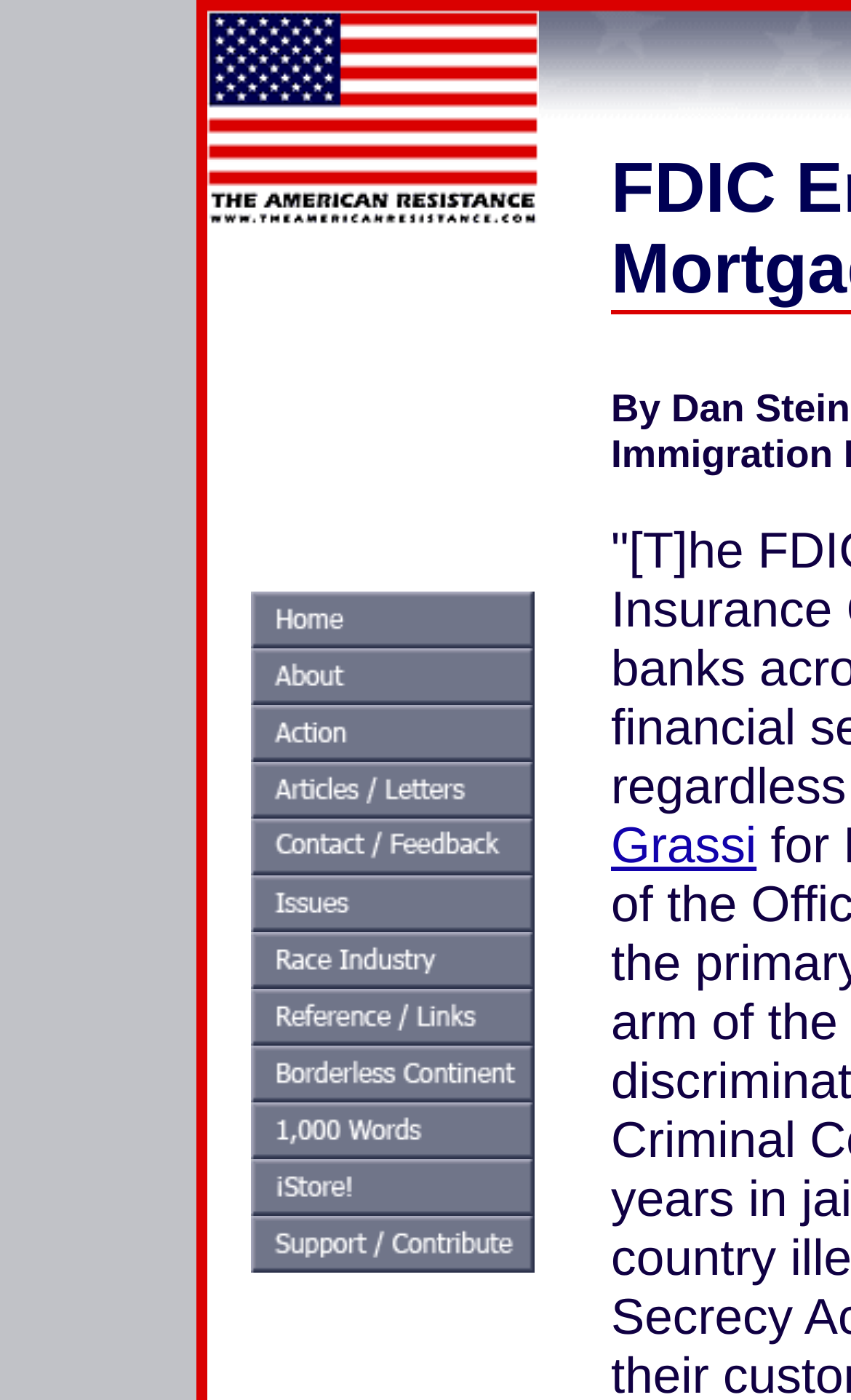How many links are present in the main content area?
Based on the visual, give a brief answer using one word or a short phrase.

11